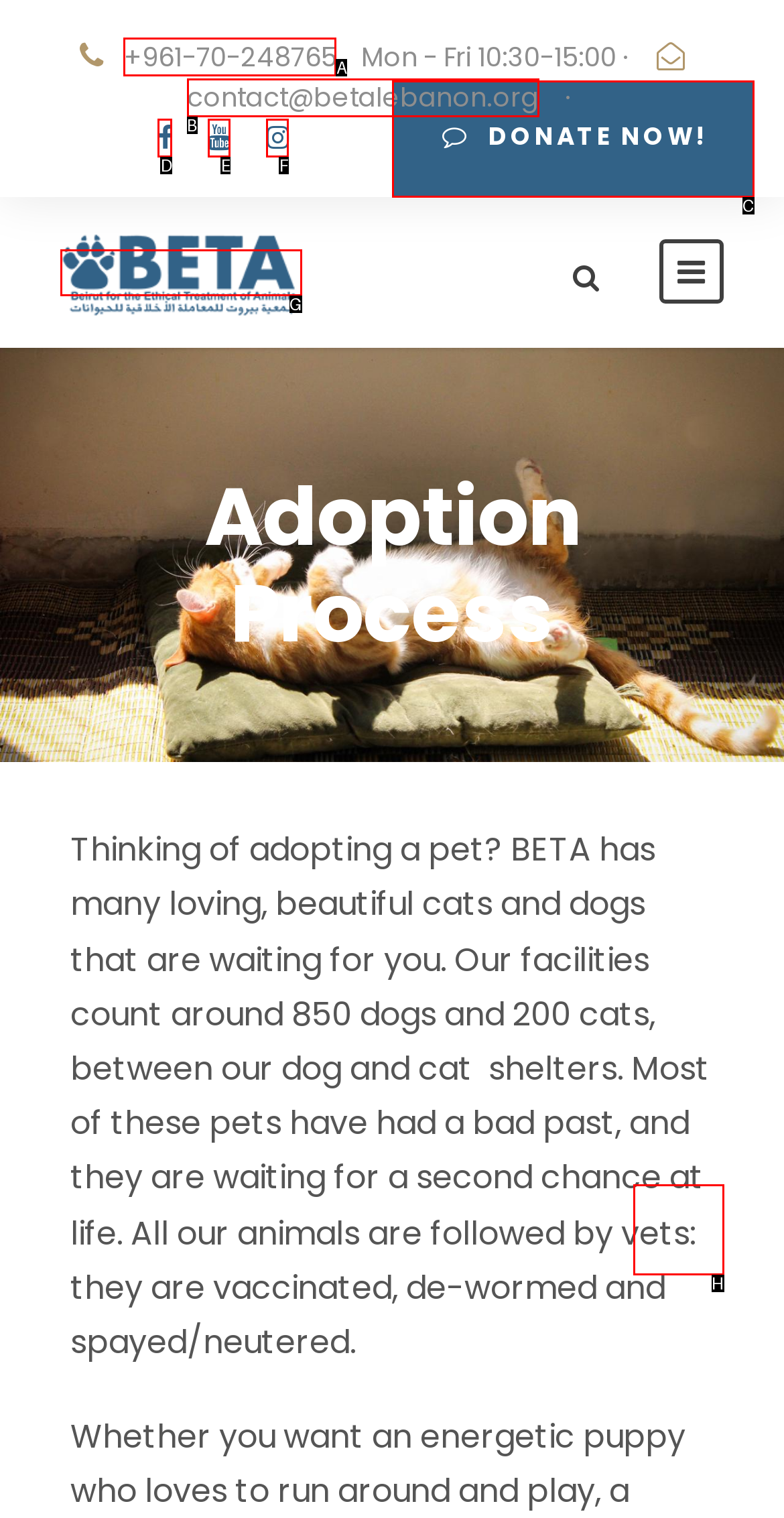Pick the right letter to click to achieve the task: Call the phone number
Answer with the letter of the correct option directly.

A